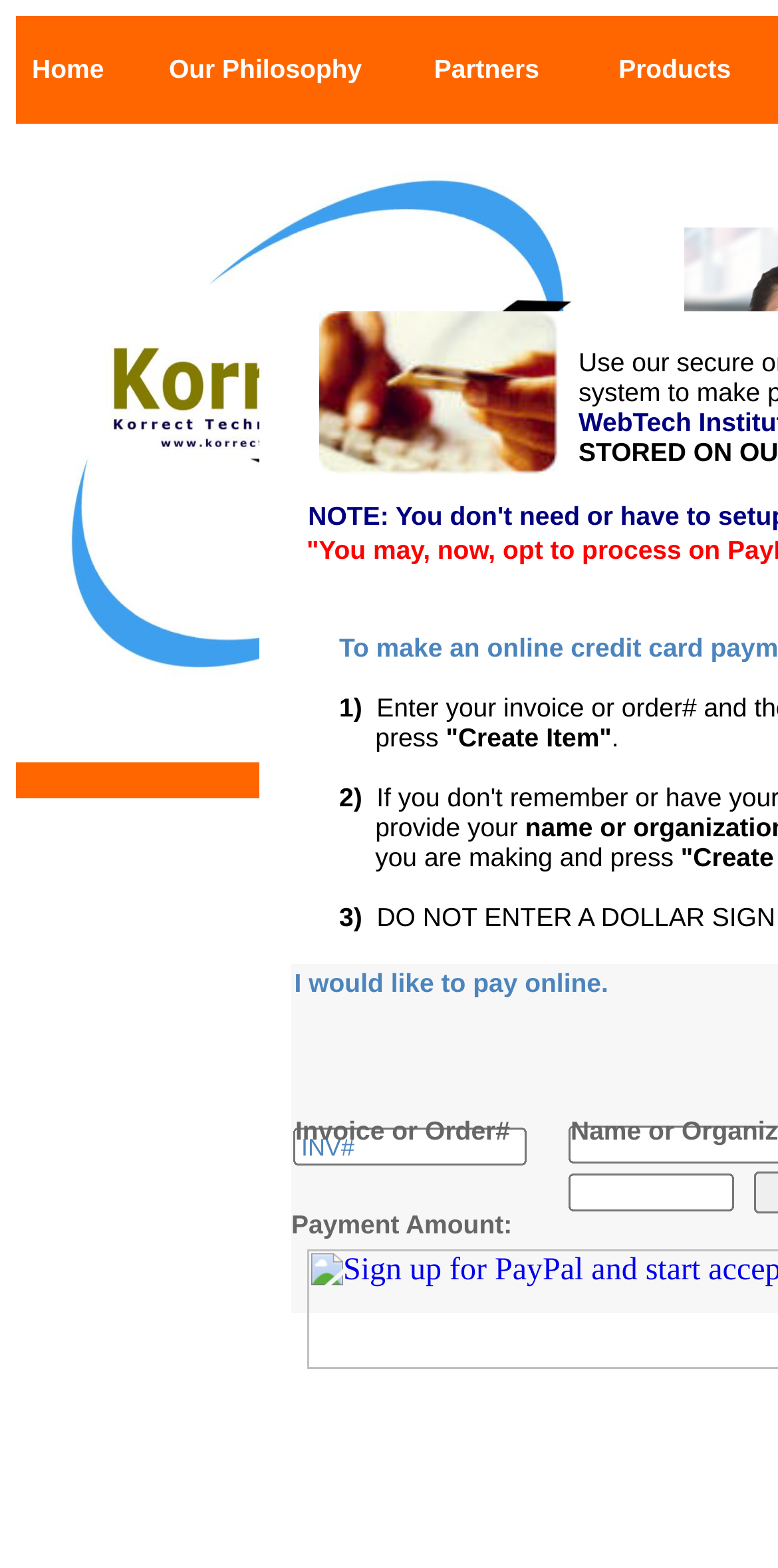Respond to the following query with just one word or a short phrase: 
What is the navigation menu item after 'Home'?

Our Philosophy